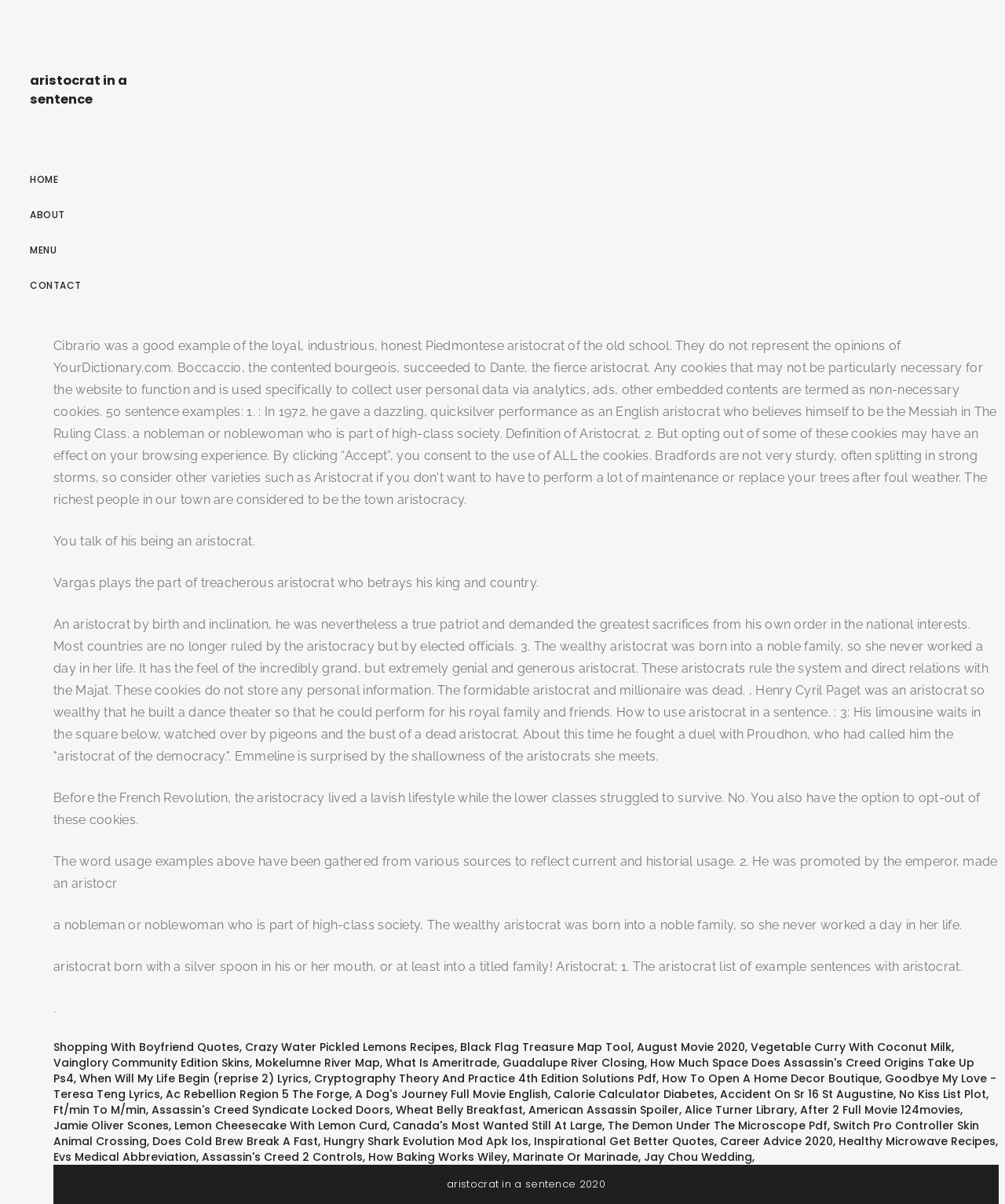Please locate the bounding box coordinates of the element that needs to be clicked to achieve the following instruction: "explore the example sentences of aristocrat". The coordinates should be four float numbers between 0 and 1, i.e., [left, top, right, bottom].

[0.053, 0.512, 0.984, 0.634]